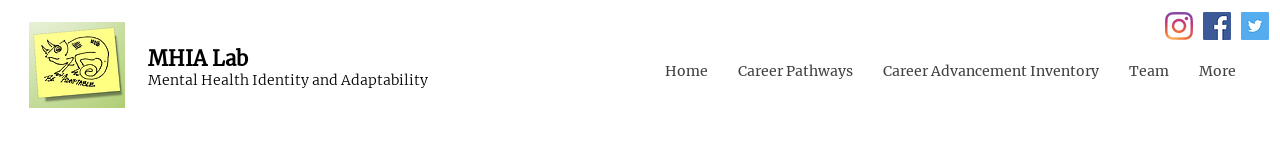Generate a comprehensive description of the image.

The image features a creative logo for the "MHIA Lab" (Mental Health Identity and Adaptability). It displays a whimsical illustration of a lizard on a yellow sticky note, symbolizing adaptability and insight into mental health. The logo emphasizes the lab’s focus on exploring the dynamics of mental health identities and fostering resilience. The accompanying text clearly identifies the lab and suggests its mission in a visually engaging format. The overall design reflects a vibrant and accessible approach to mental health research and support.